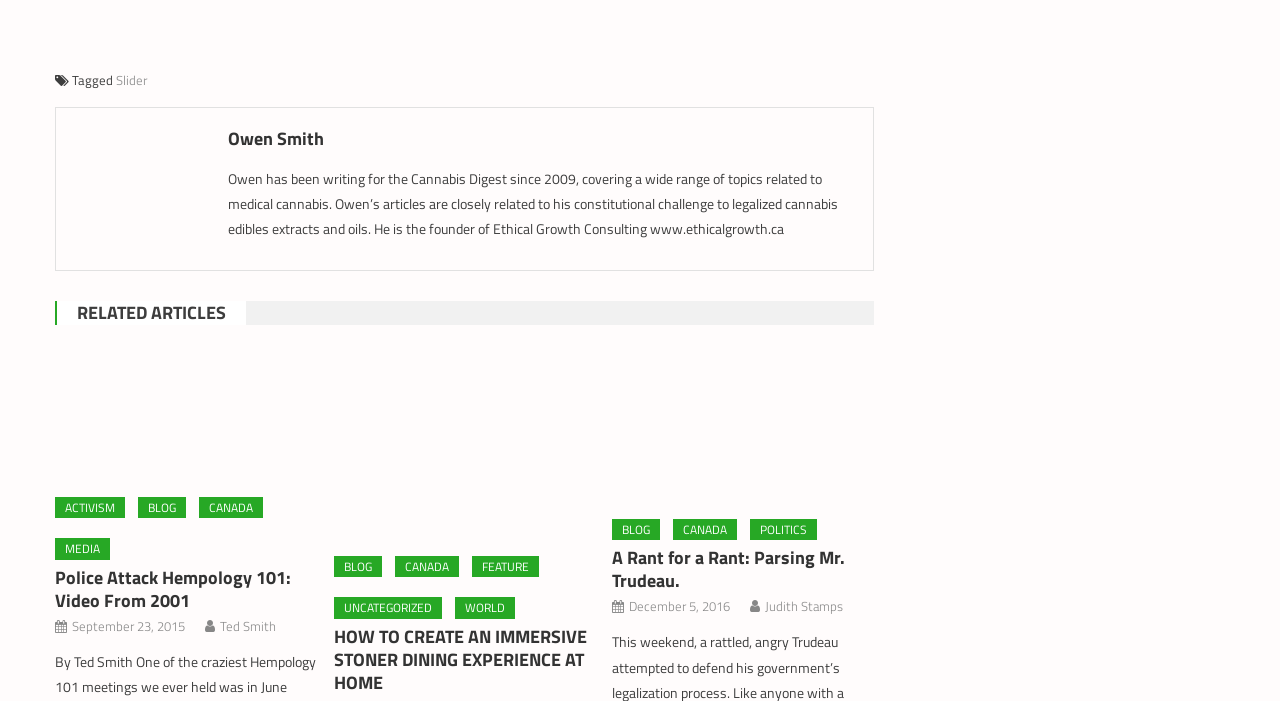Indicate the bounding box coordinates of the element that needs to be clicked to satisfy the following instruction: "Read the article about Police Attack Hempology 101". The coordinates should be four float numbers between 0 and 1, i.e., [left, top, right, bottom].

[0.043, 0.492, 0.248, 0.687]